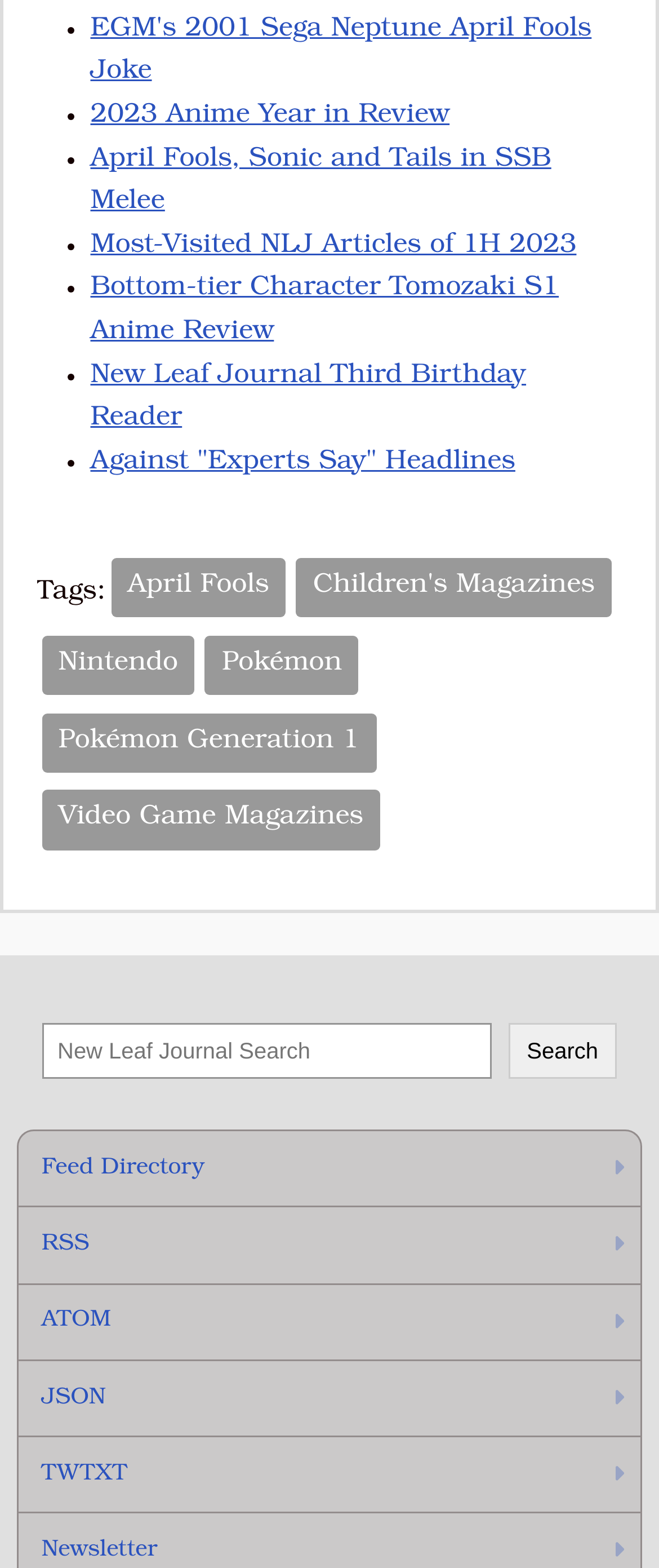Reply to the question with a single word or phrase:
How many links are in the list?

7